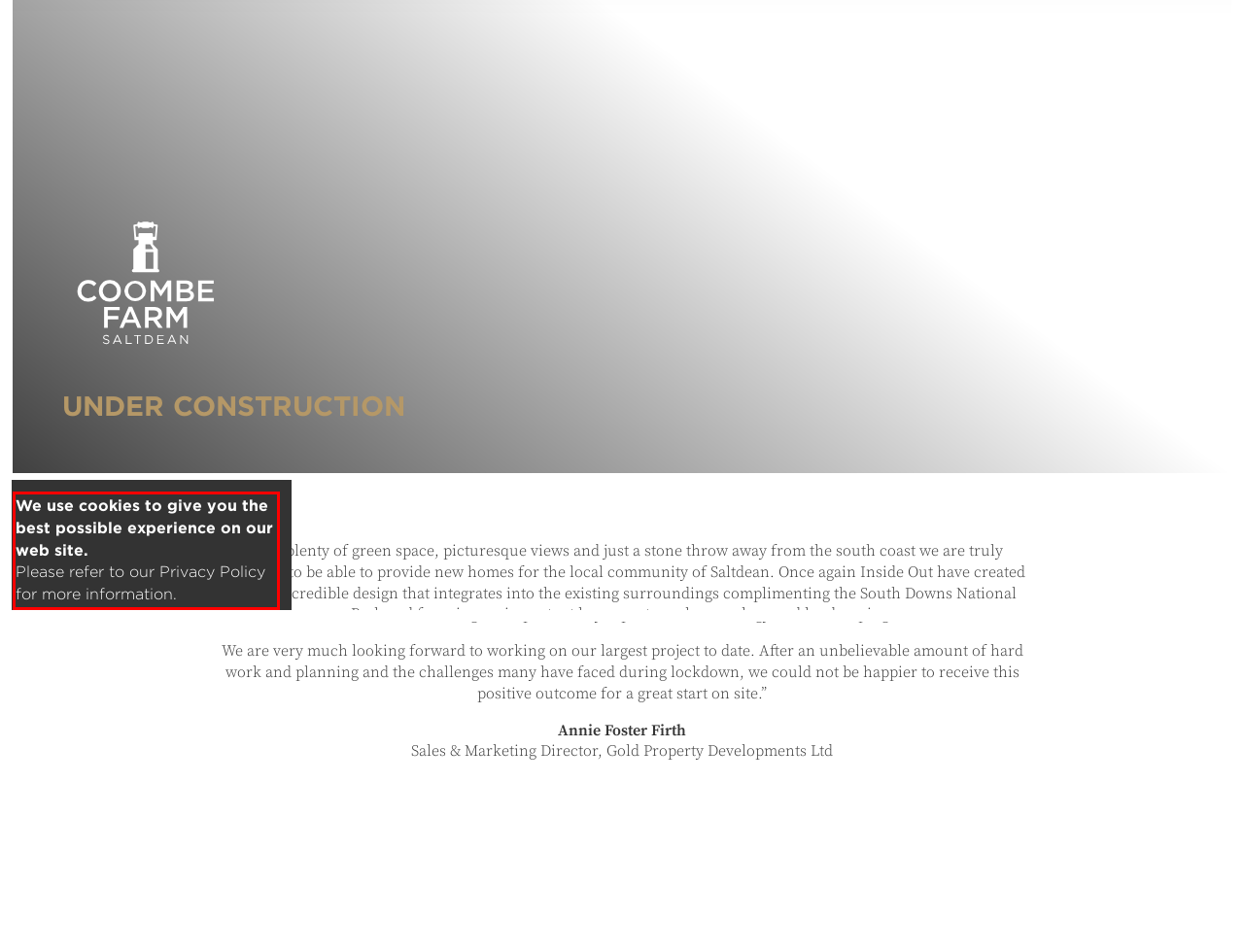Within the screenshot of the webpage, there is a red rectangle. Please recognize and generate the text content inside this red bounding box.

We use cookies to give you the best possible experience on our web site. Please refer to our Privacy Policy for more information.